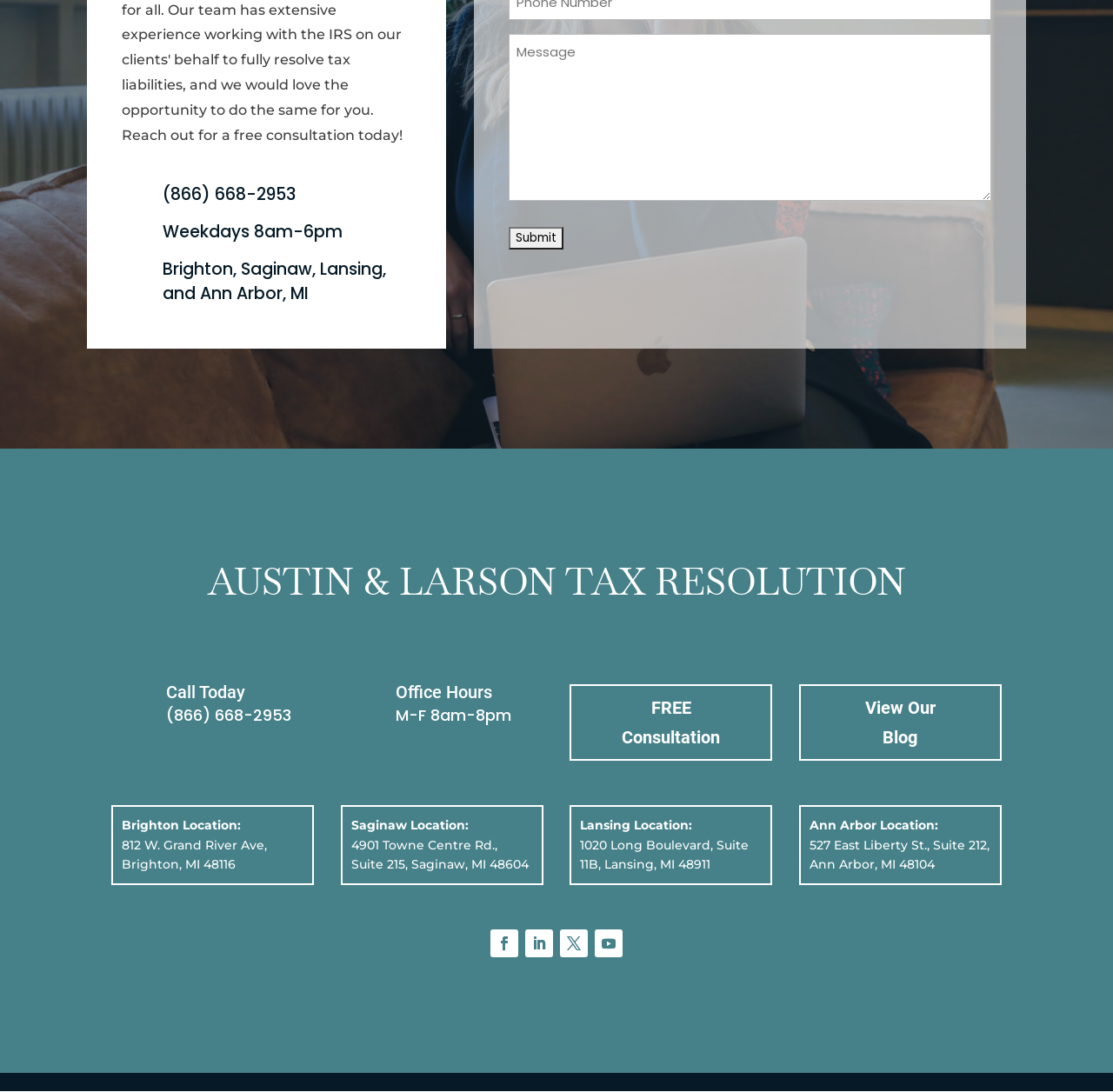Determine the bounding box coordinates for the clickable element required to fulfill the instruction: "View Office Hours". Provide the coordinates as four float numbers between 0 and 1, i.e., [left, top, right, bottom].

[0.355, 0.627, 0.488, 0.665]